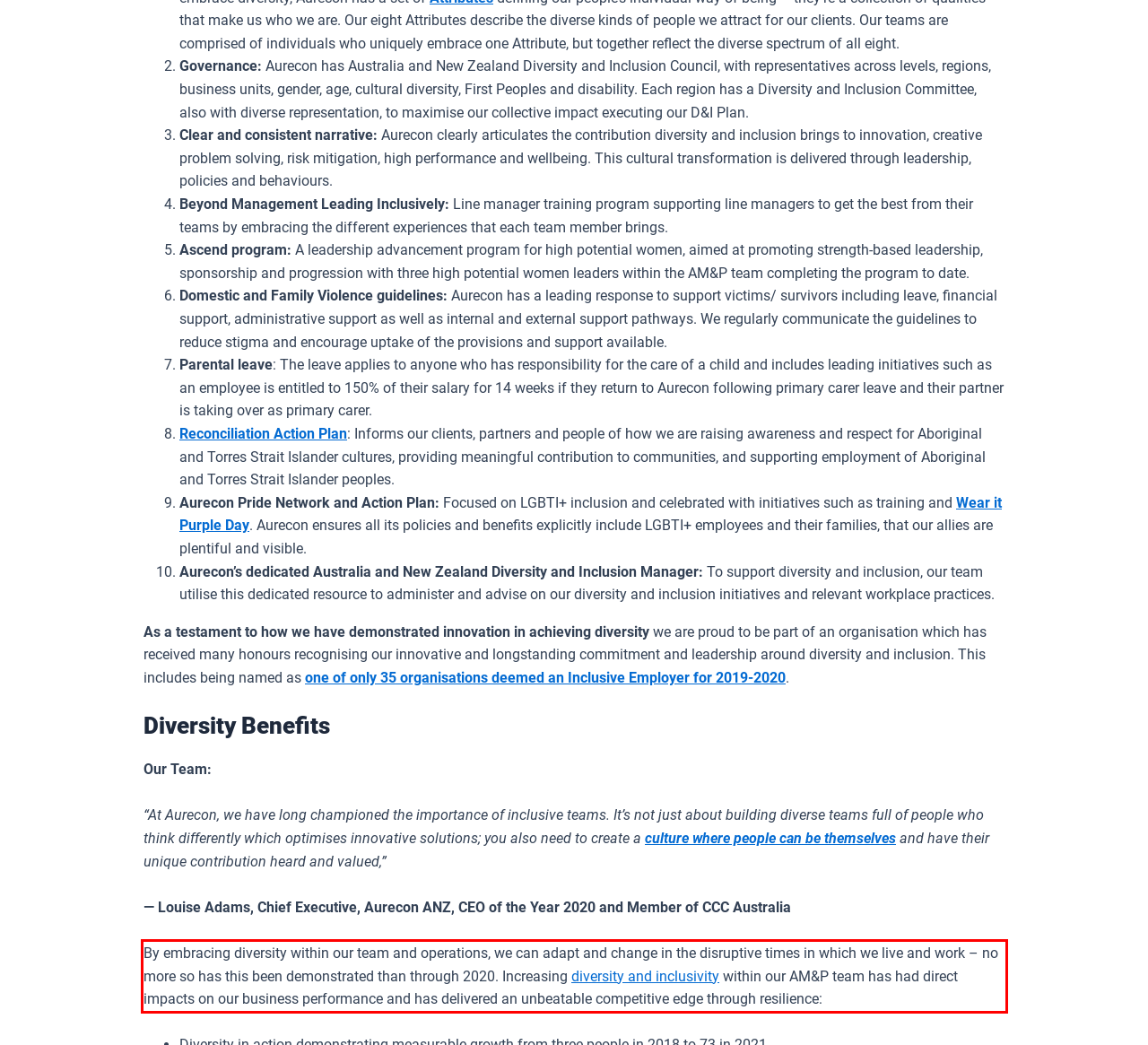Given the screenshot of a webpage, identify the red rectangle bounding box and recognize the text content inside it, generating the extracted text.

By embracing diversity within our team and operations, we can adapt and change in the disruptive times in which we live and work – no more so has this been demonstrated than through 2020. Increasing diversity and inclusivity within our AM&P team has had direct impacts on our business performance and has delivered an unbeatable competitive edge through resilience: